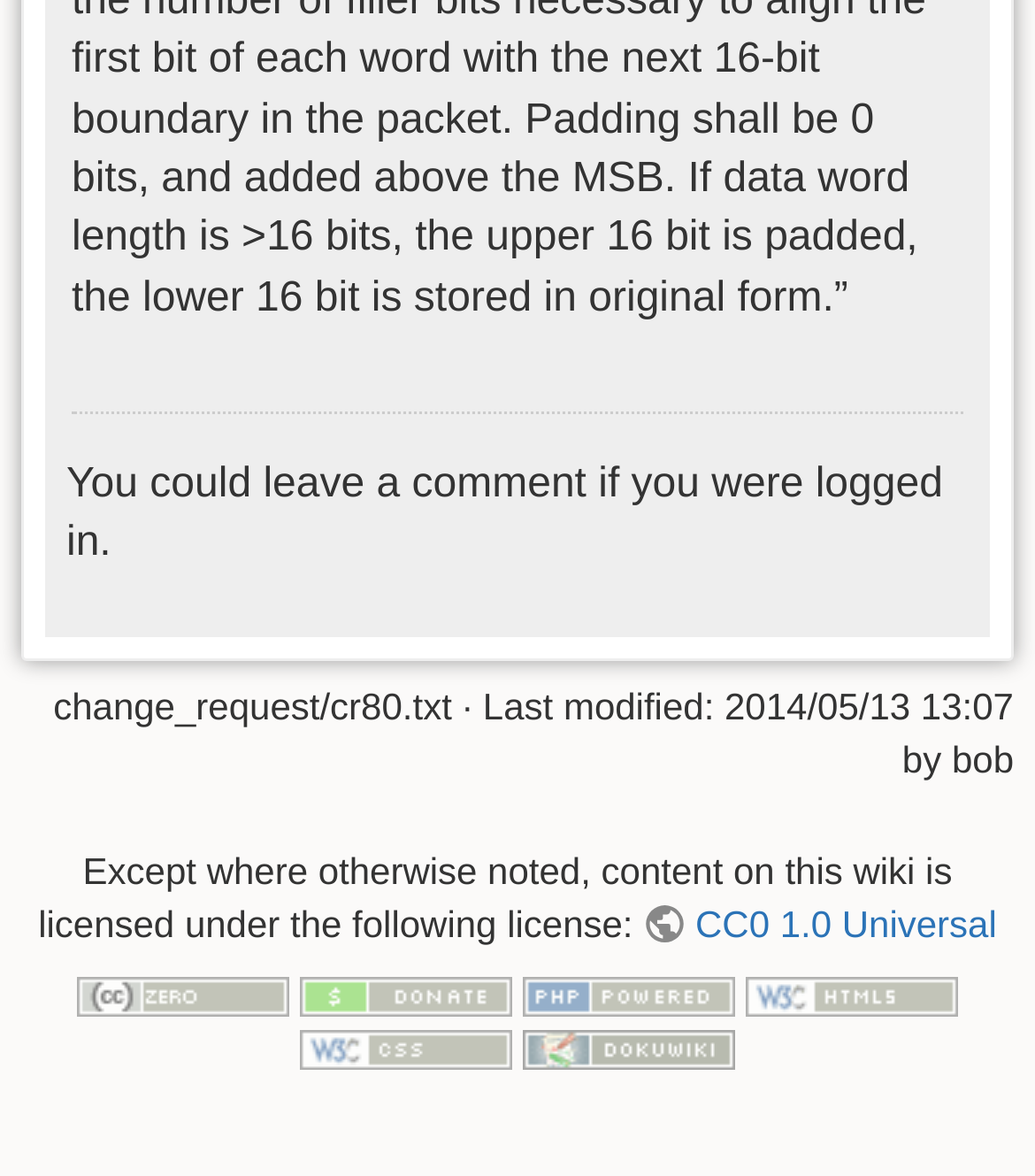Who made the last modification?
Answer the question with a detailed and thorough explanation.

I found the name of the person who made the last modification by looking at the StaticText element with the text 'bob' which is located next to the last modified date.